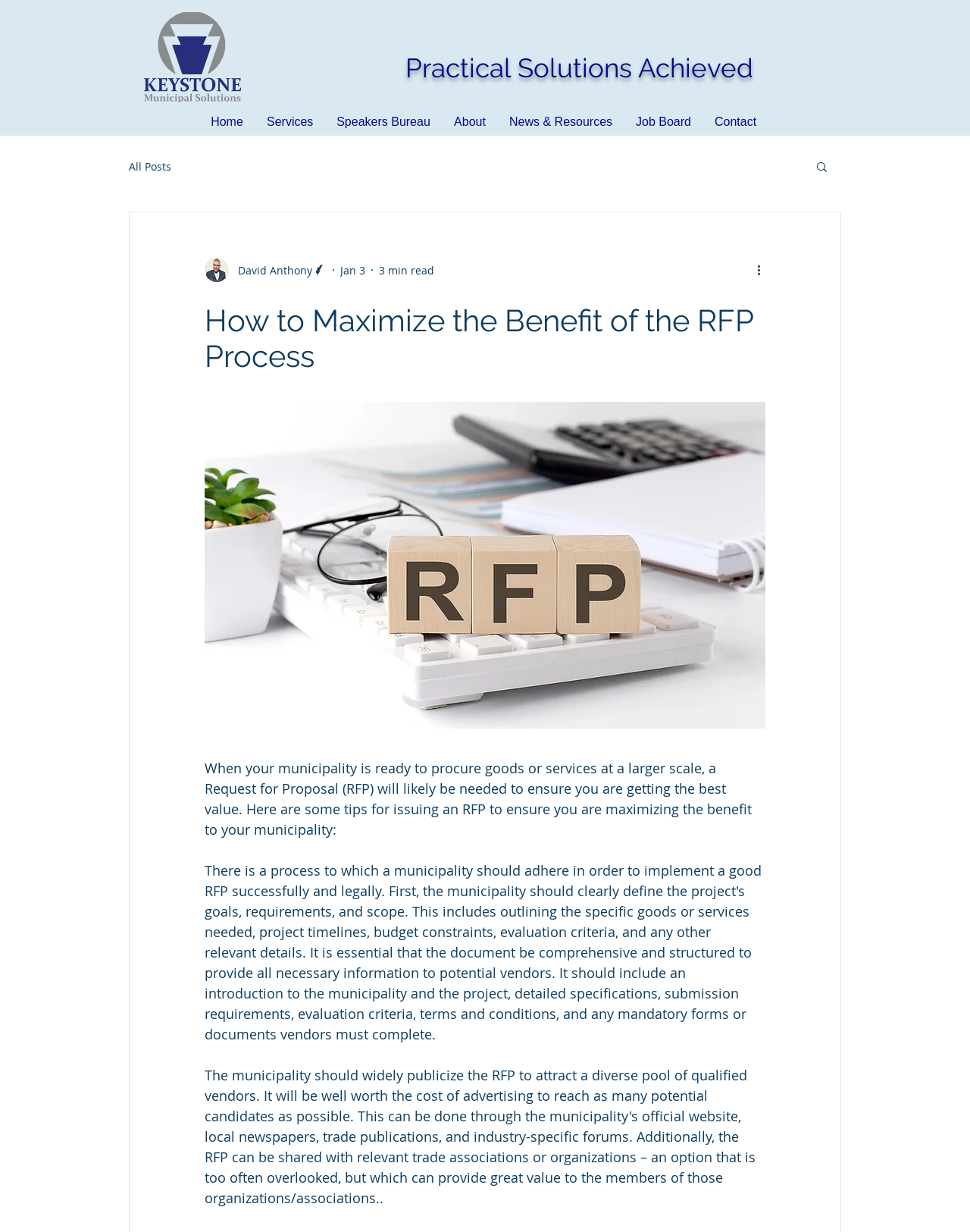Provide a single word or phrase answer to the question: 
What is the date of the article?

Jan 3